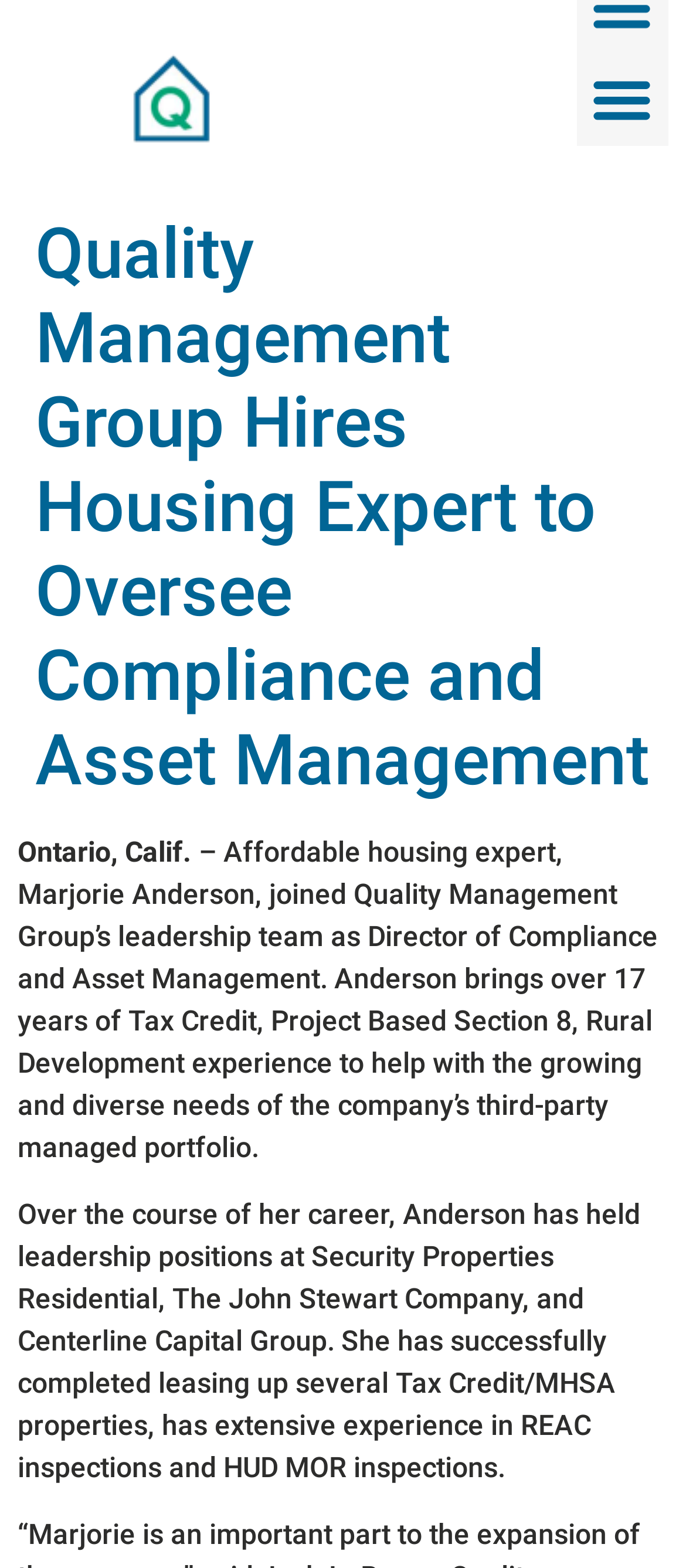How many years of experience does Marjorie Anderson have?
Examine the image closely and answer the question with as much detail as possible.

I found the answer by reading the text in the StaticText element, which mentions that 'Anderson brings over 17 years of Tax Credit, Project Based Section 8, Rural Development experience...'